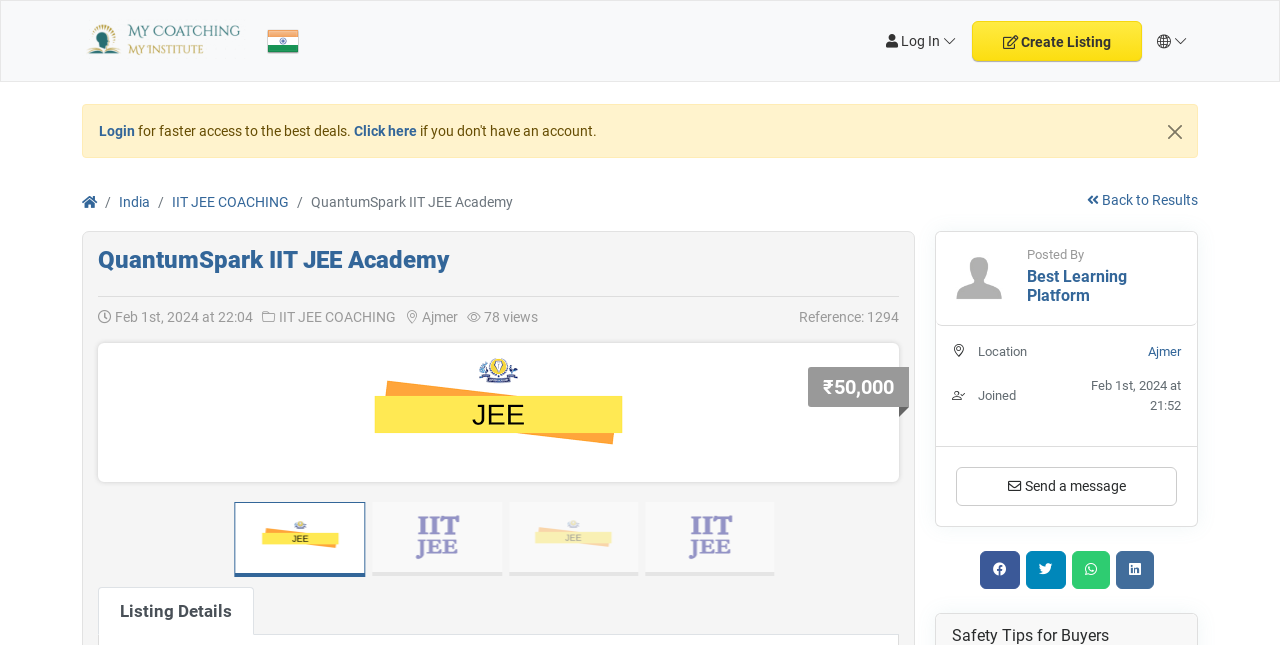What is the location of the academy?
Refer to the image and provide a detailed answer to the question.

The location of the academy can be found in the StaticText element with the text 'Ajmer' which is located below the 'Listing Details' tab.